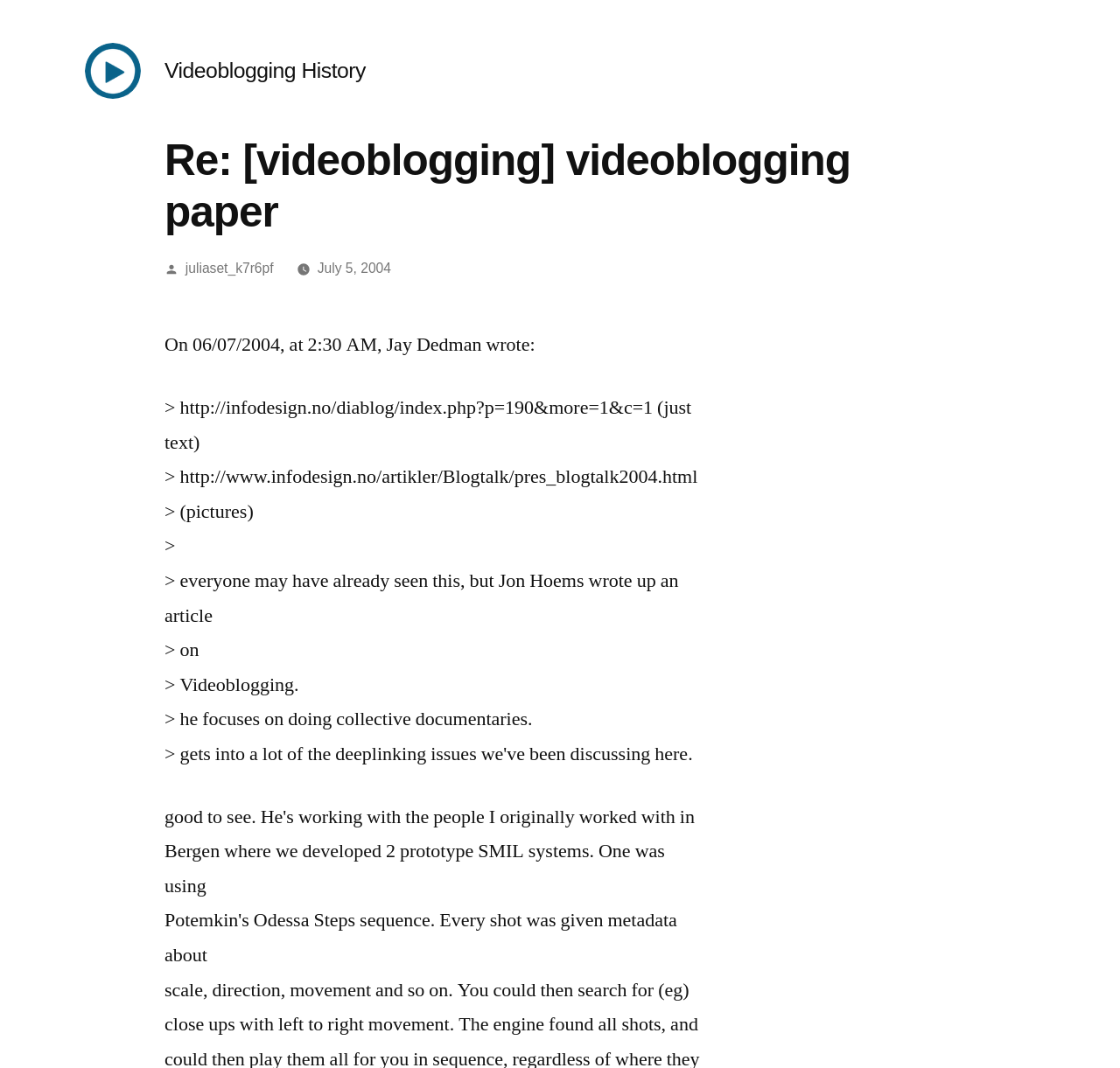Who posted the article?
Look at the image and respond to the question as thoroughly as possible.

The author of the article is mentioned in the 'Posted by' section, which is 'juliaset_k7r6pf'.